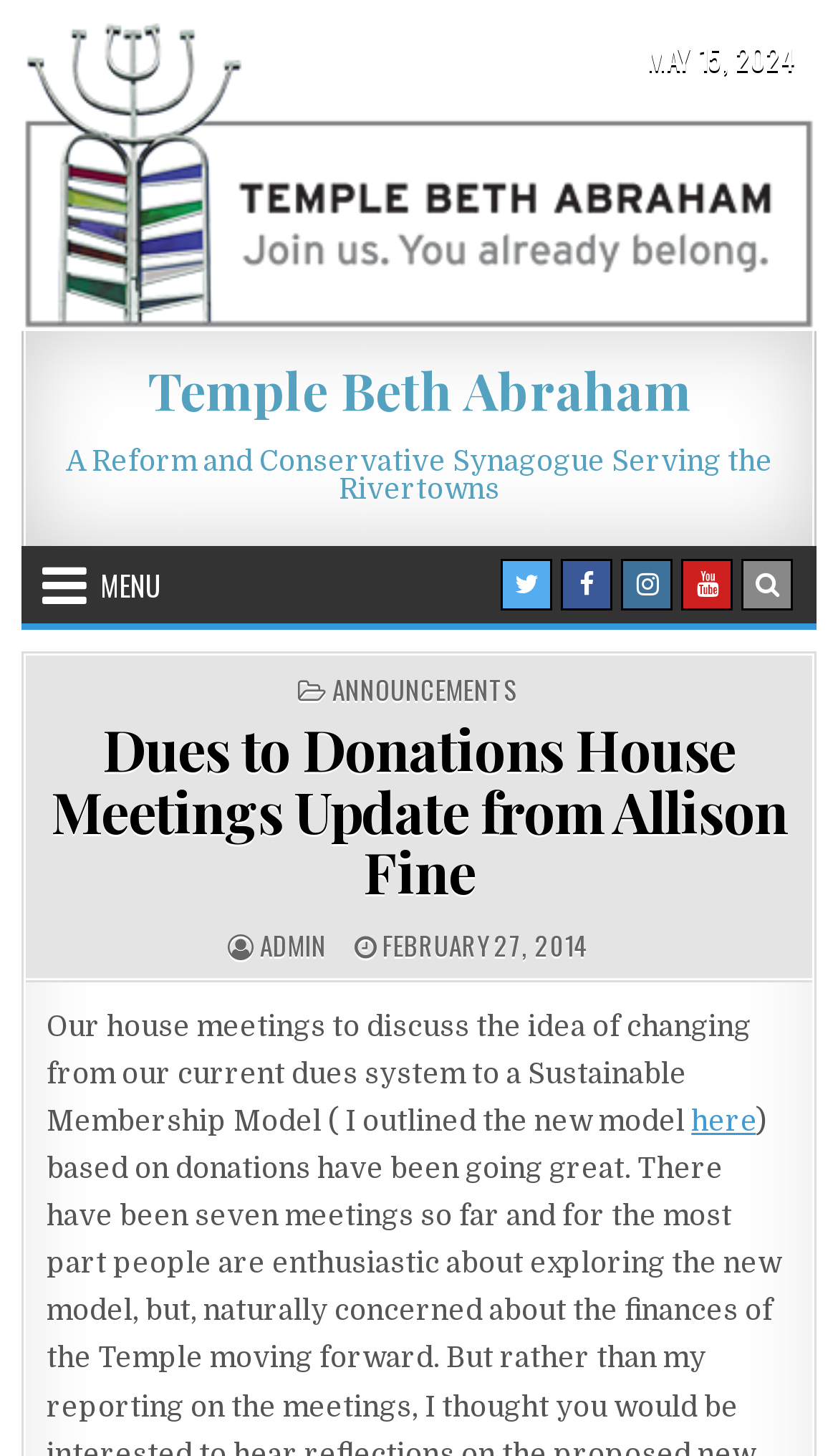Indicate the bounding box coordinates of the clickable region to achieve the following instruction: "Select the project type."

None